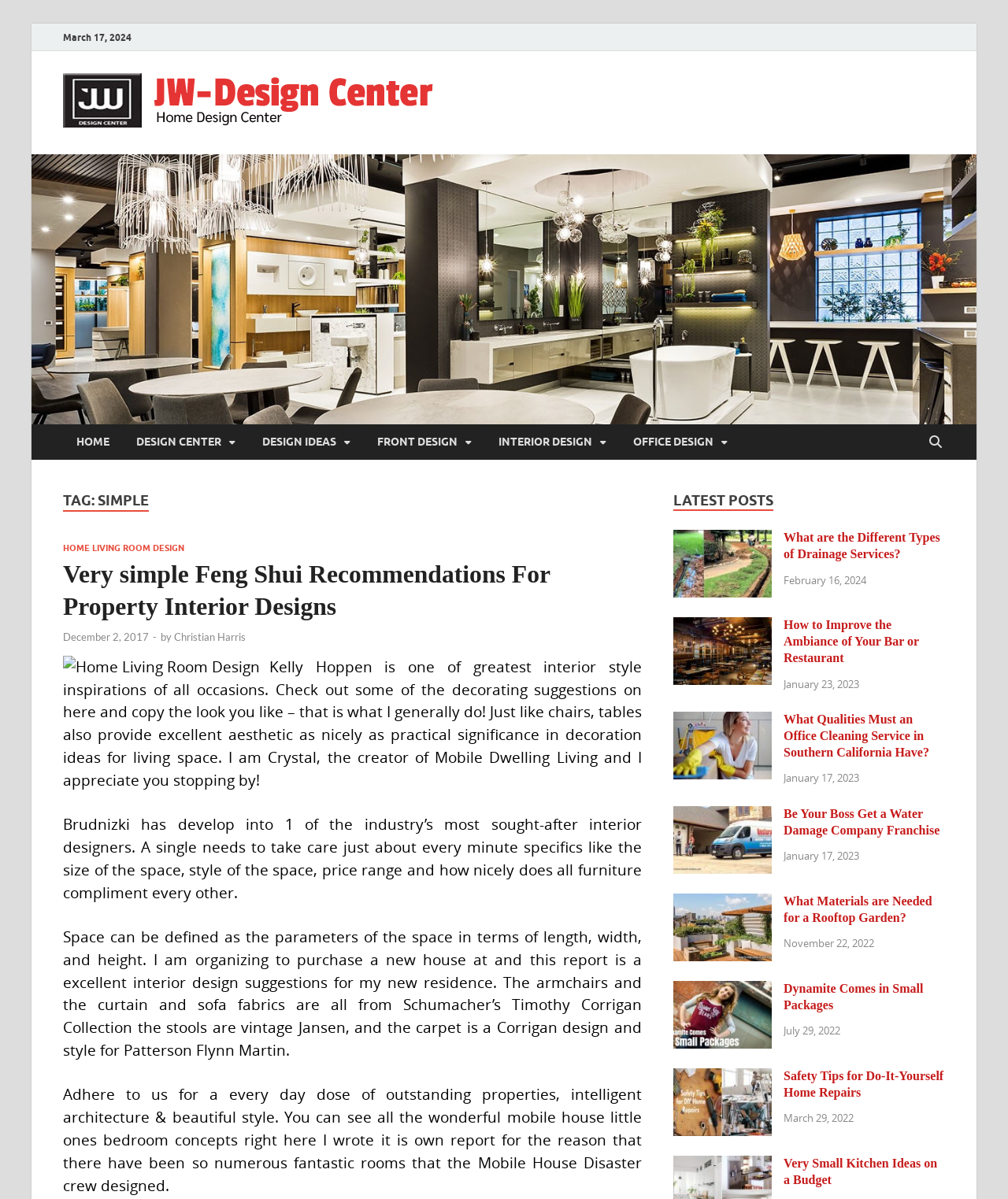What is the name of the interior designer mentioned in the article?
Give a single word or phrase as your answer by examining the image.

Kelly Hoppen